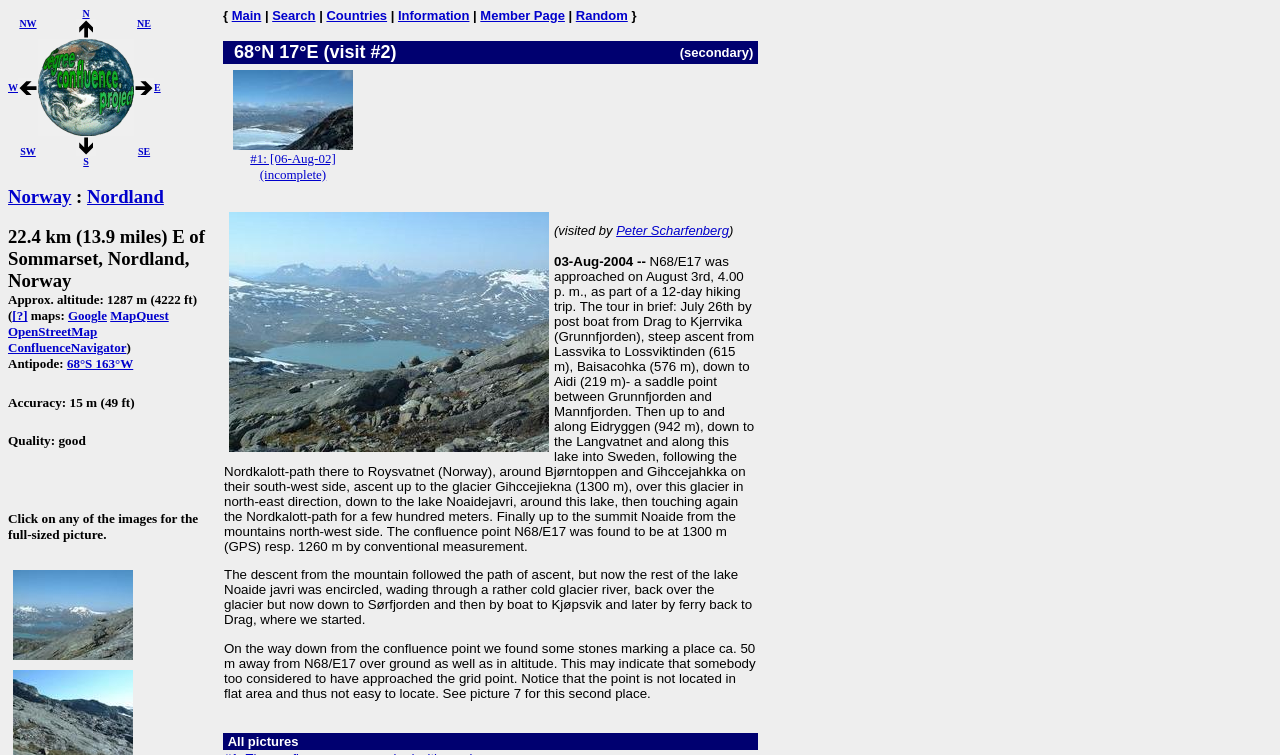Kindly determine the bounding box coordinates for the clickable area to achieve the given instruction: "Check the antipode".

[0.052, 0.472, 0.104, 0.492]